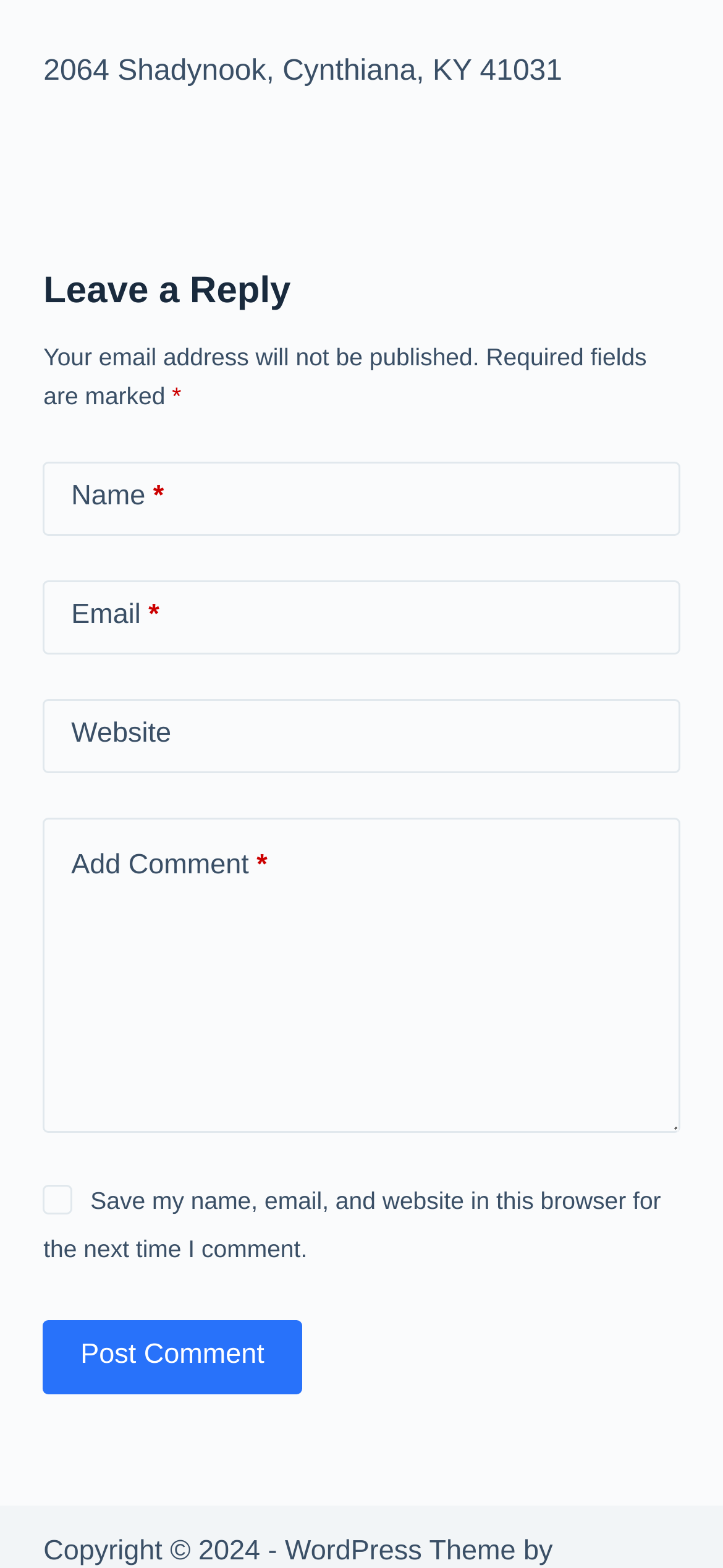Predict the bounding box of the UI element based on the description: "parent_node: Add Comment name="comment"". The coordinates should be four float numbers between 0 and 1, formatted as [left, top, right, bottom].

[0.06, 0.521, 0.94, 0.722]